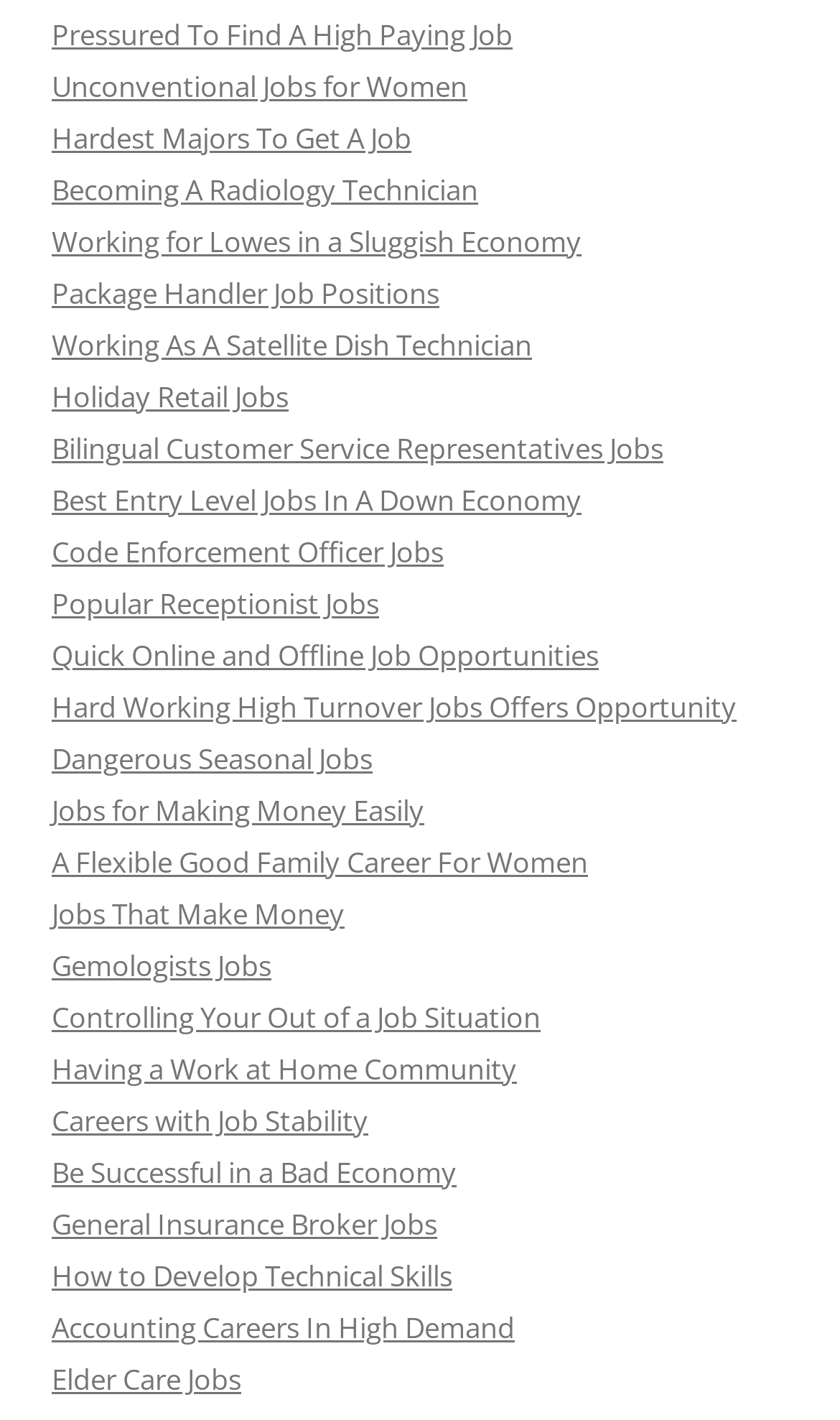Determine the bounding box coordinates of the clickable region to follow the instruction: "Learn about becoming a radiology technician".

[0.062, 0.12, 0.569, 0.147]